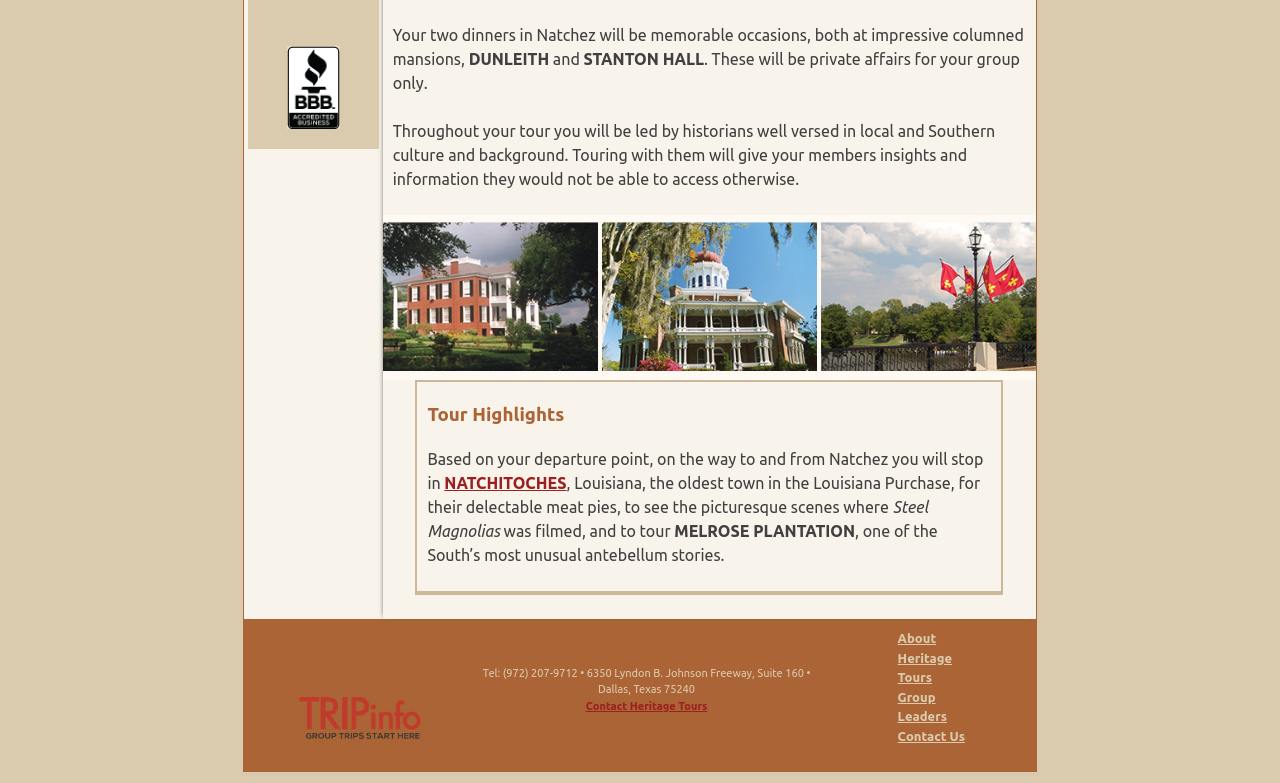Predict the bounding box for the UI component with the following description: "Contact Heritage Tours".

[0.458, 0.893, 0.553, 0.909]